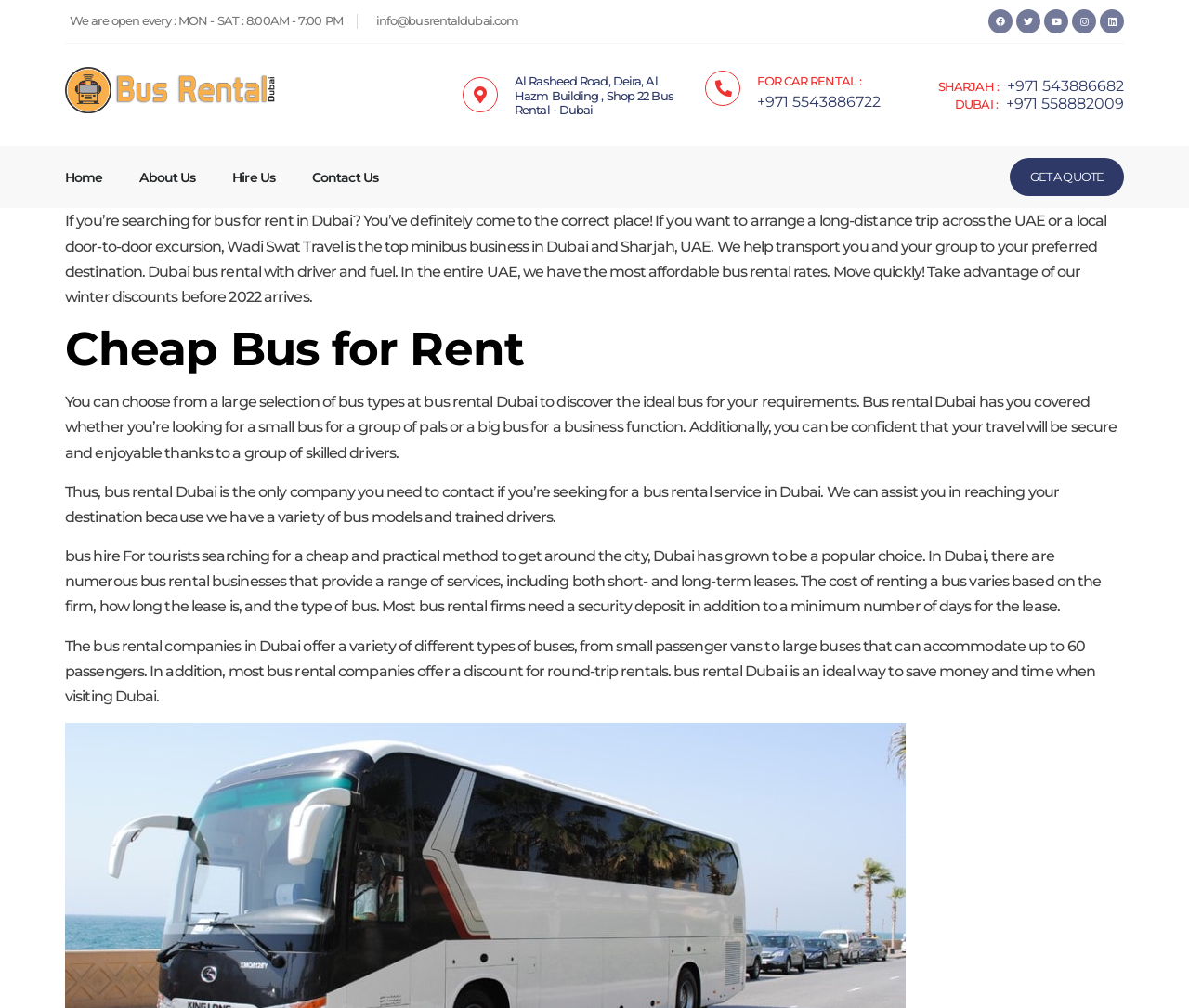For the following element description, predict the bounding box coordinates in the format (top-left x, top-left y, bottom-right x, bottom-right y). All values should be floating point numbers between 0 and 1. Description: FOR CAR RENTAL :

[0.637, 0.073, 0.724, 0.088]